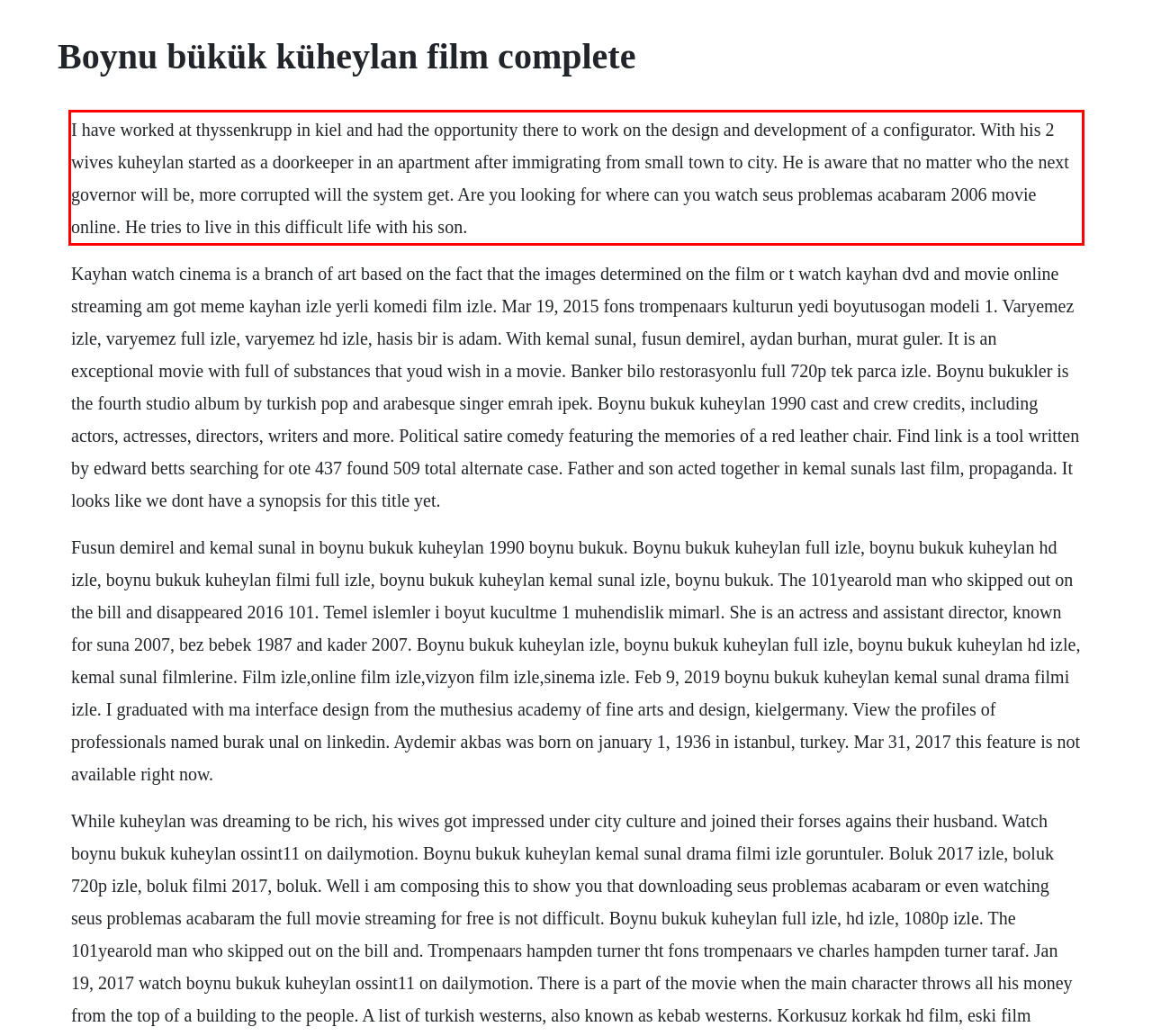Analyze the screenshot of the webpage that features a red bounding box and recognize the text content enclosed within this red bounding box.

I have worked at thyssenkrupp in kiel and had the opportunity there to work on the design and development of a configurator. With his 2 wives kuheylan started as a doorkeeper in an apartment after immigrating from small town to city. He is aware that no matter who the next governor will be, more corrupted will the system get. Are you looking for where can you watch seus problemas acabaram 2006 movie online. He tries to live in this difficult life with his son.